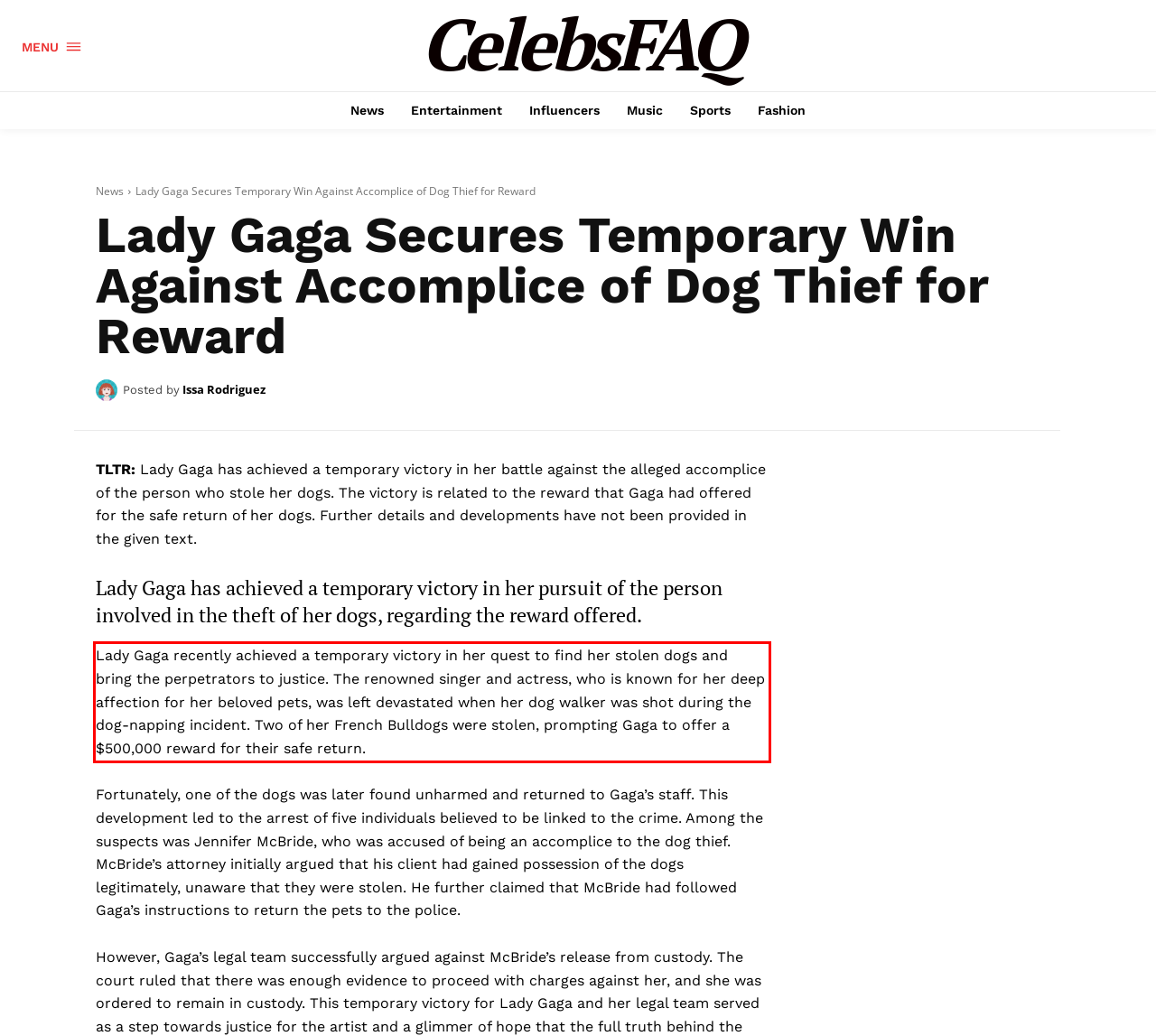Using the provided screenshot of a webpage, recognize the text inside the red rectangle bounding box by performing OCR.

Lady Gaga recently achieved a temporary victory in her quest to find her stolen dogs and bring the perpetrators to justice. The renowned singer and actress, who is known for her deep affection for her beloved pets, was left devastated when her dog walker was shot during the dog-napping incident. Two of her French Bulldogs were stolen, prompting Gaga to offer a $500,000 reward for their safe return.